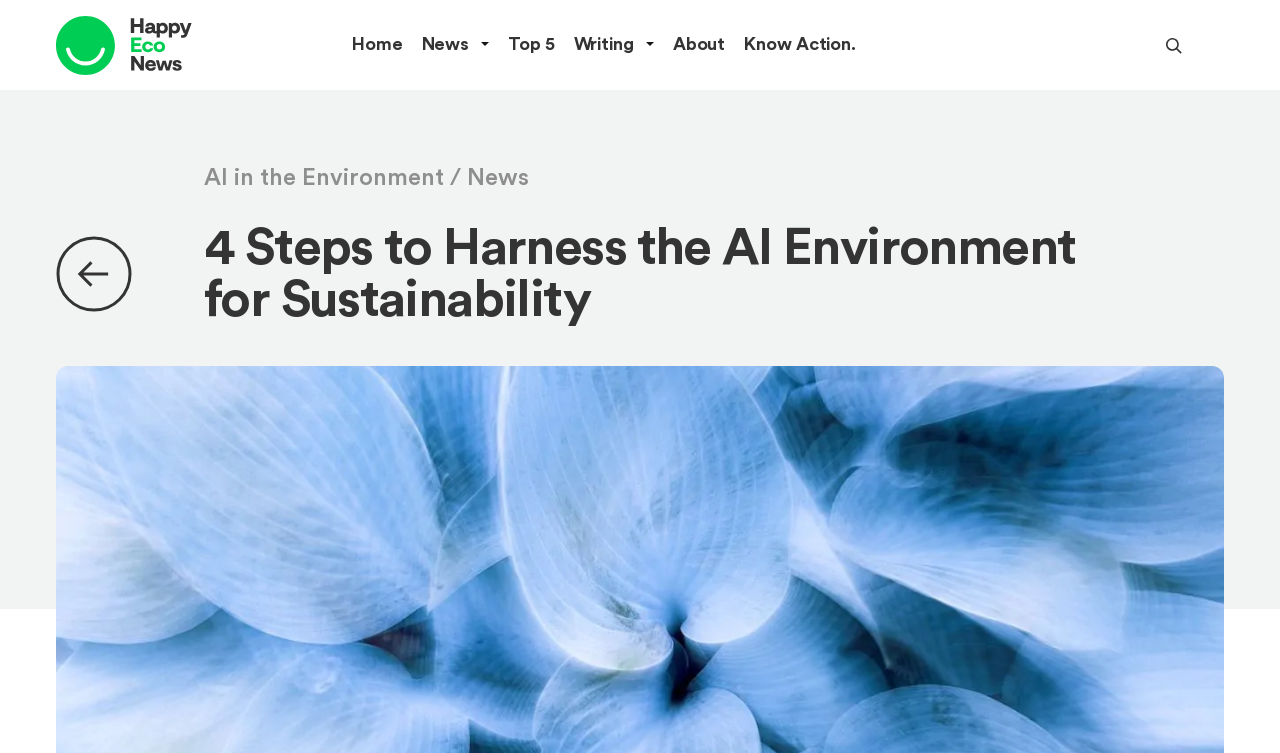What is the purpose of the search box?
Provide a detailed answer to the question, using the image to inform your response.

I inferred the purpose of the search box by examining the search box element with the description 'Search', which is likely to be used to search for content within the website.